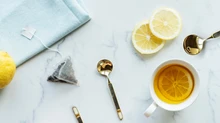Break down the image and describe every detail you can observe.

The image showcases a serene and inviting tea scene, featuring a cup of freshly brewed tea adorned with lemon slices floating on the surface. Nearby, a tea bag rests on a light blue cloth, hinting at the brewing process. Golden spoons, polished to shine, add an elegant touch to the setup, while a vibrant lemon sits alongside, enhancing the freshness of the composition. The marble background provides a subtle contrast, combining elements of natural beauty with a cozy atmosphere. This arrangement evokes a sense of warmth and tranquility, perfect for enjoying a moment of relaxation.